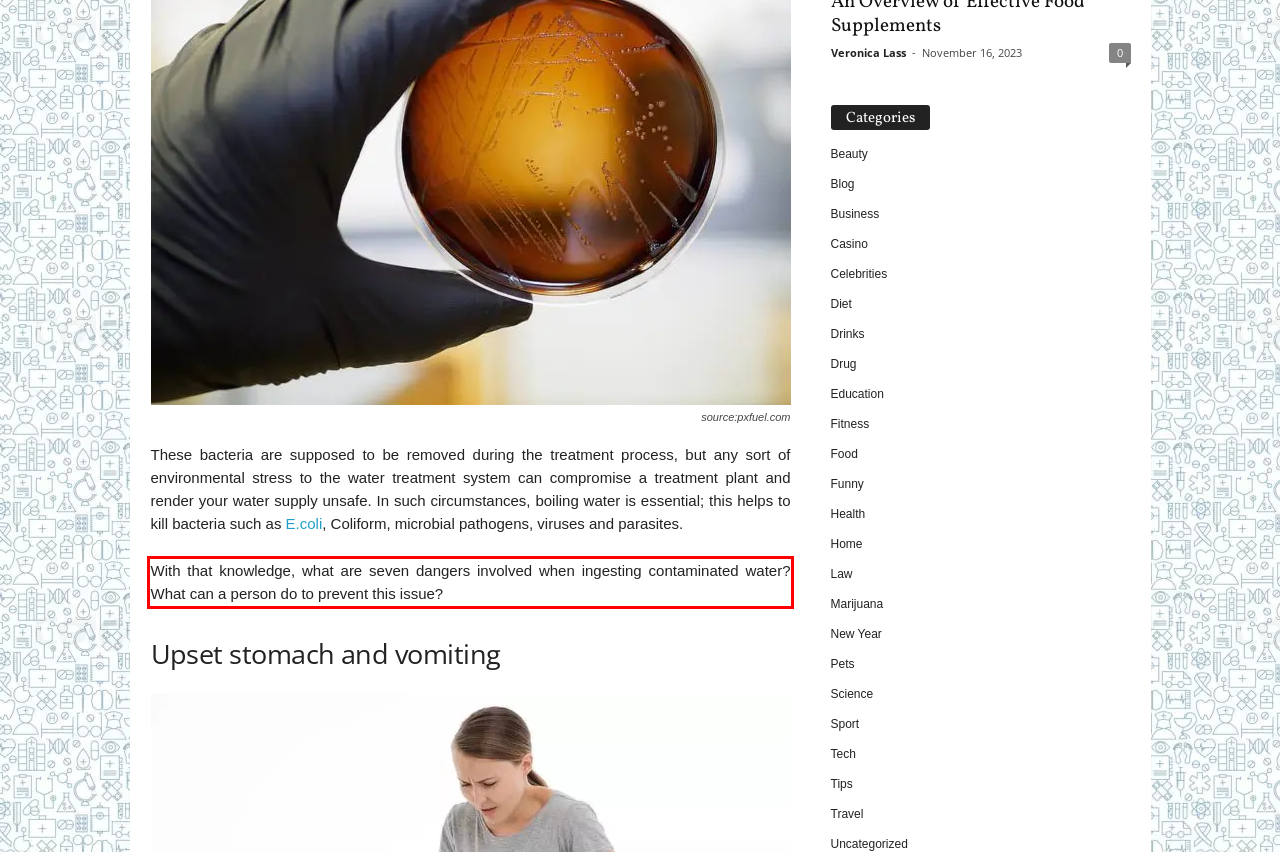Please examine the webpage screenshot containing a red bounding box and use OCR to recognize and output the text inside the red bounding box.

With that knowledge, what are seven dangers involved when ingesting contaminated water? What can a person do to prevent this issue?